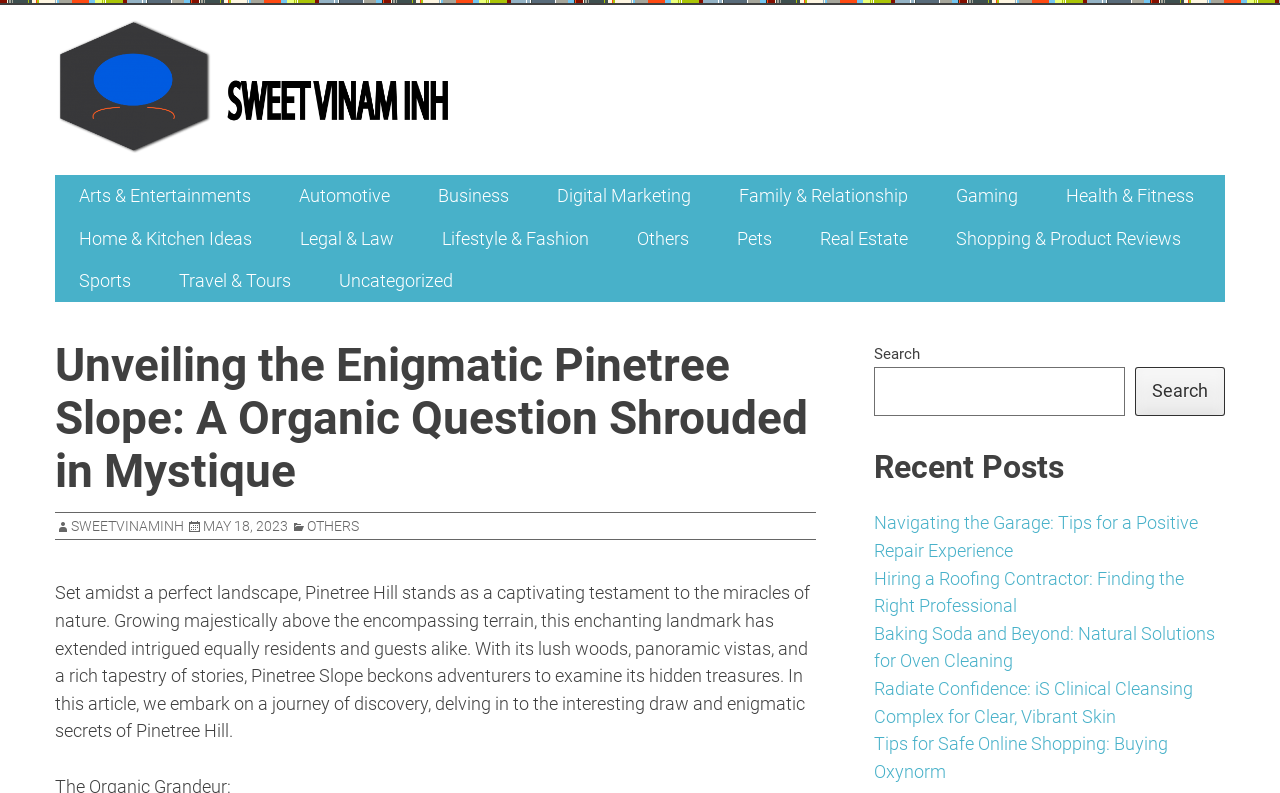Locate the bounding box of the UI element with the following description: "Shopping & Product Reviews".

[0.728, 0.274, 0.941, 0.328]